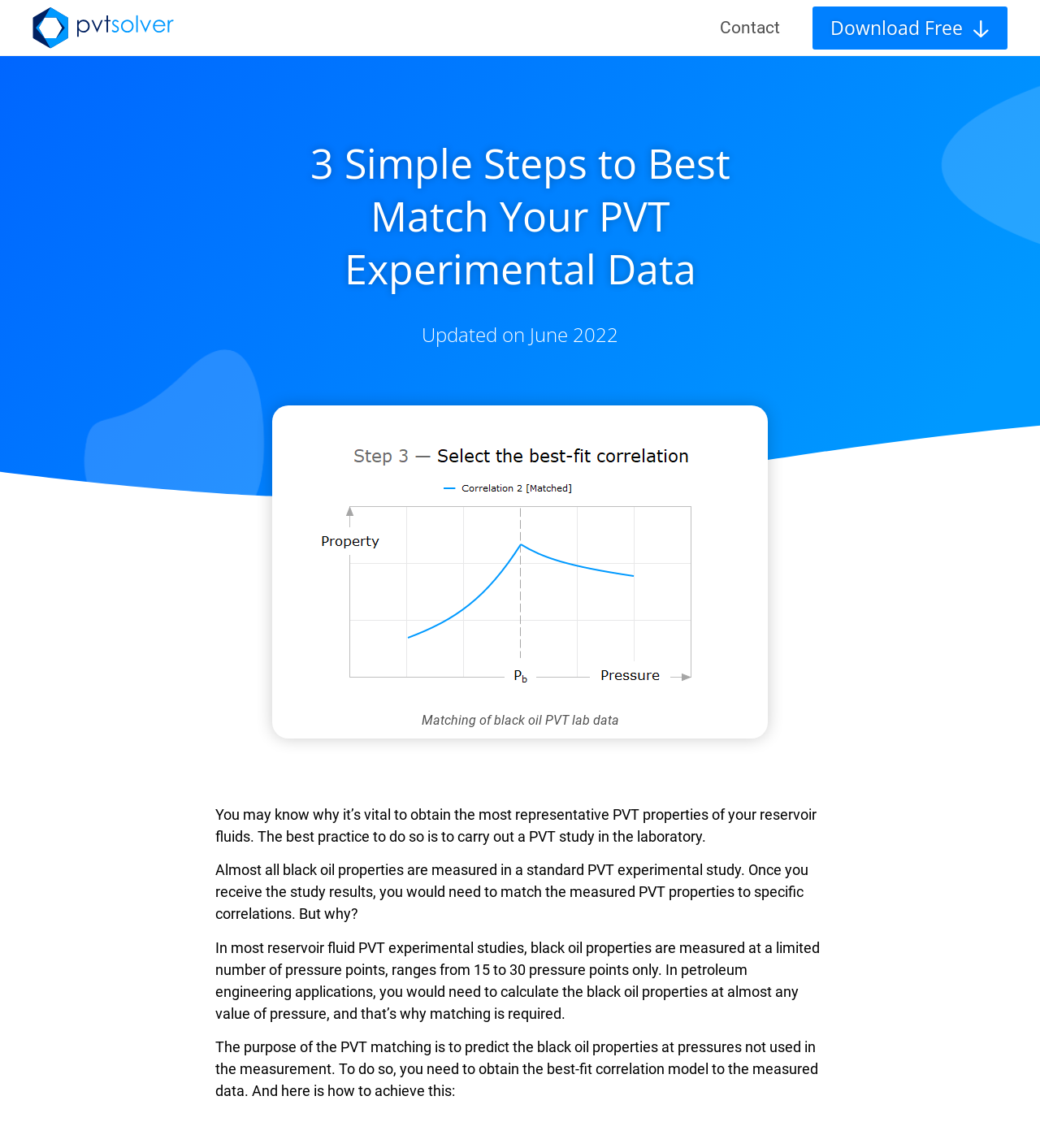What is the last step in matching PVT experimental data?
Based on the screenshot, respond with a single word or phrase.

Select the Best-Fit Fluid Correlation